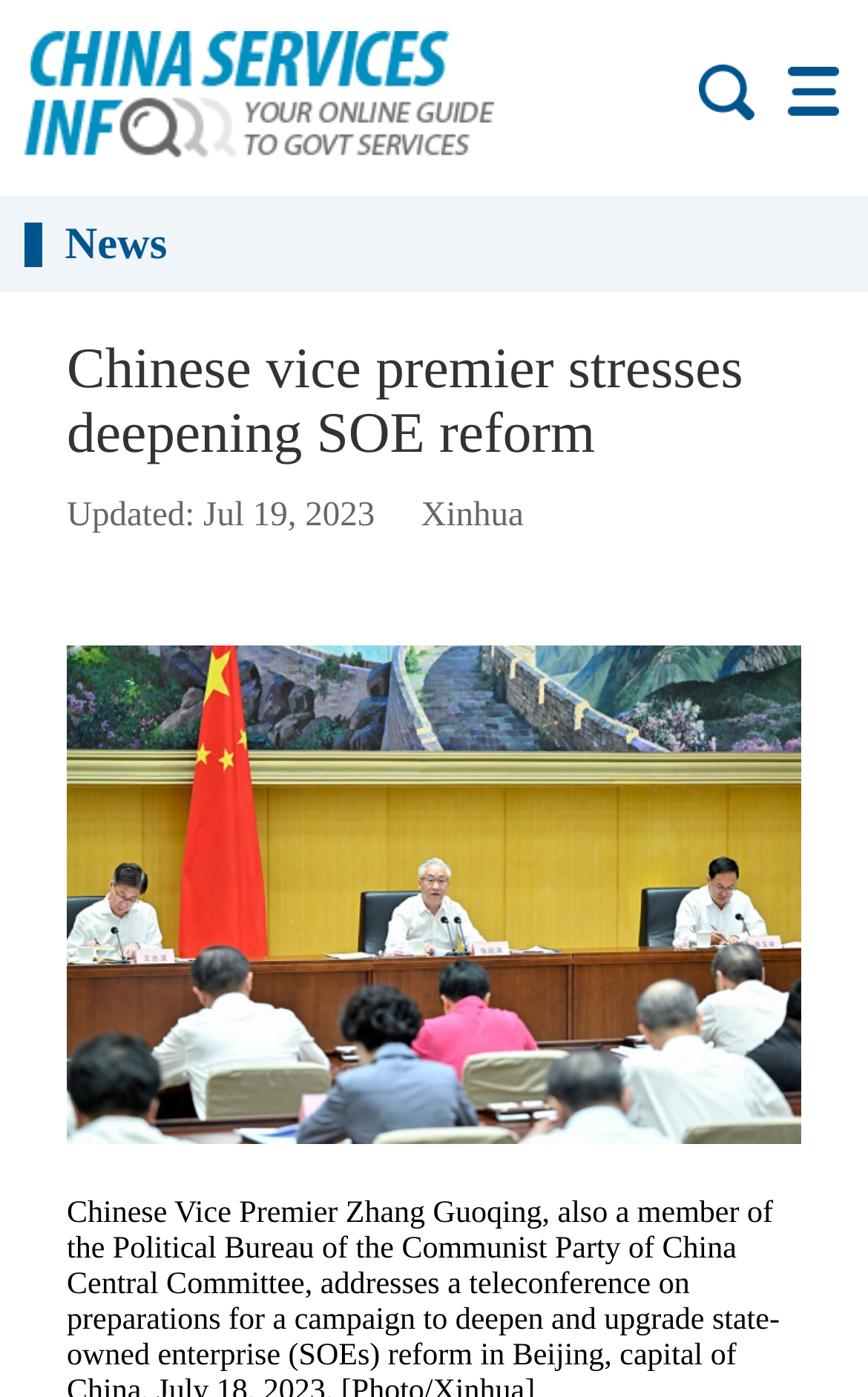Please determine the heading text of this webpage.

Chinese vice premier stresses deepening SOE reform